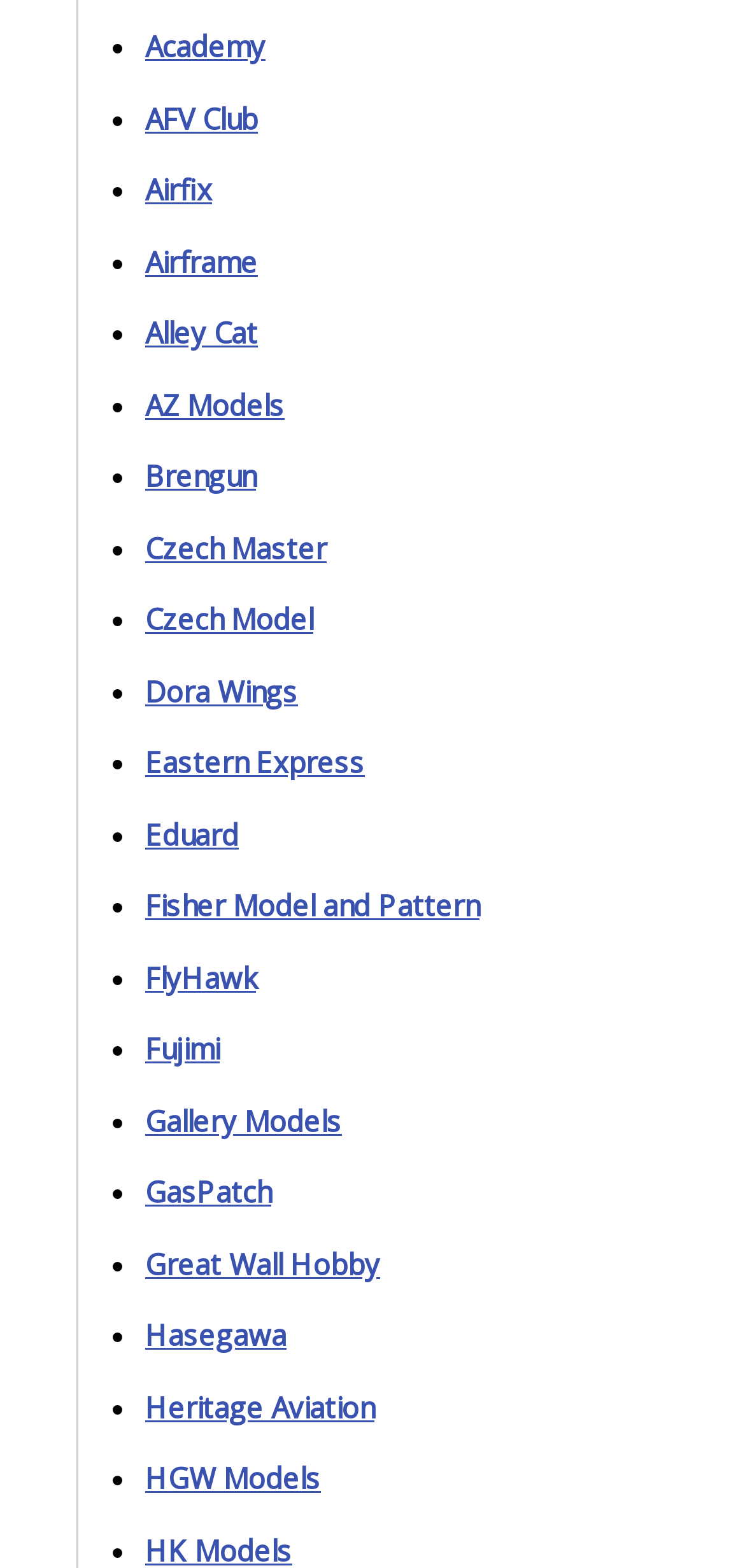Is Eduard a model brand listed?
Using the screenshot, give a one-word or short phrase answer.

Yes